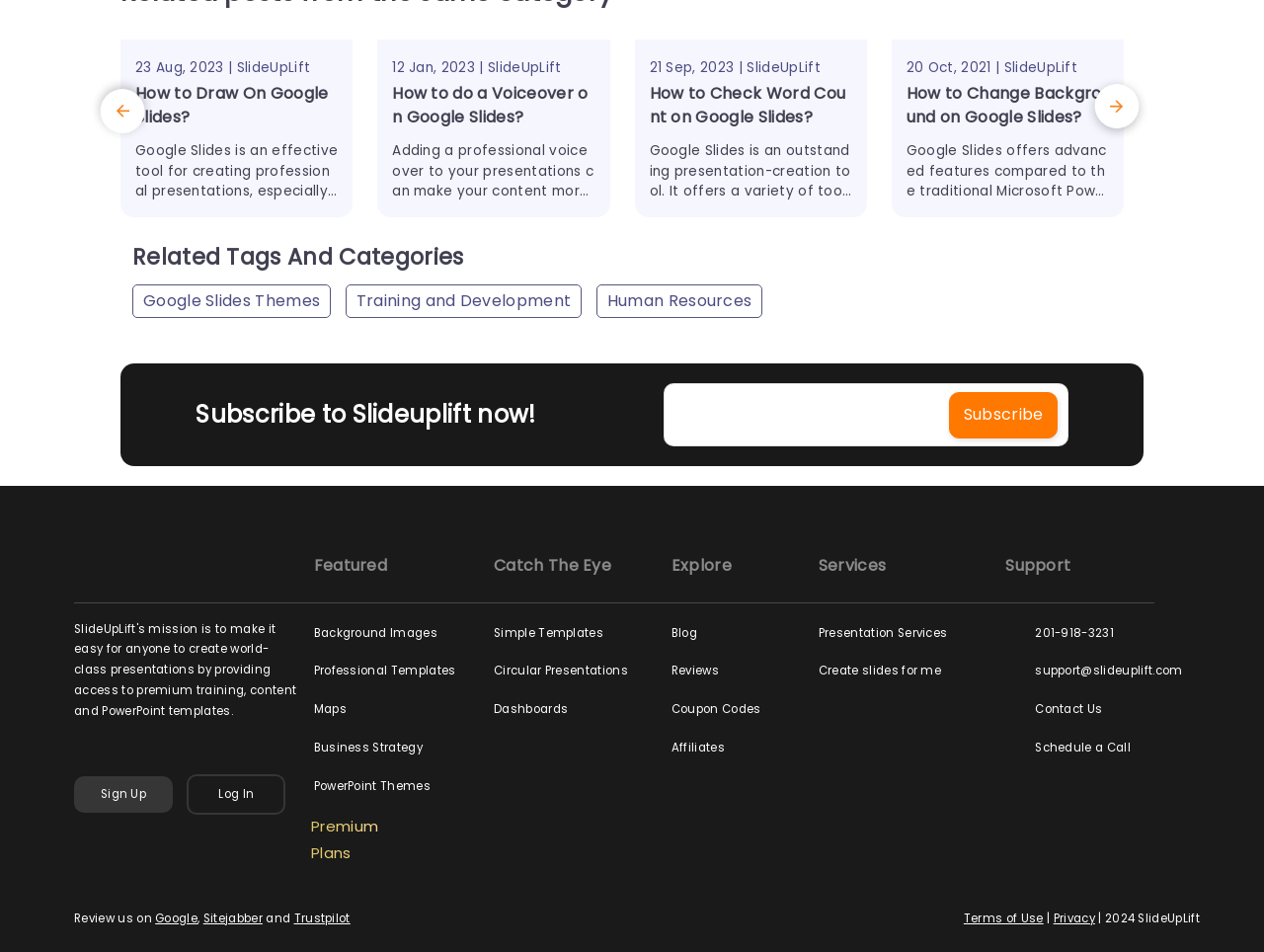Determine the bounding box coordinates for the HTML element mentioned in the following description: "Dashboards". The coordinates should be a list of four floats ranging from 0 to 1, represented as [left, top, right, bottom].

[0.391, 0.731, 0.51, 0.76]